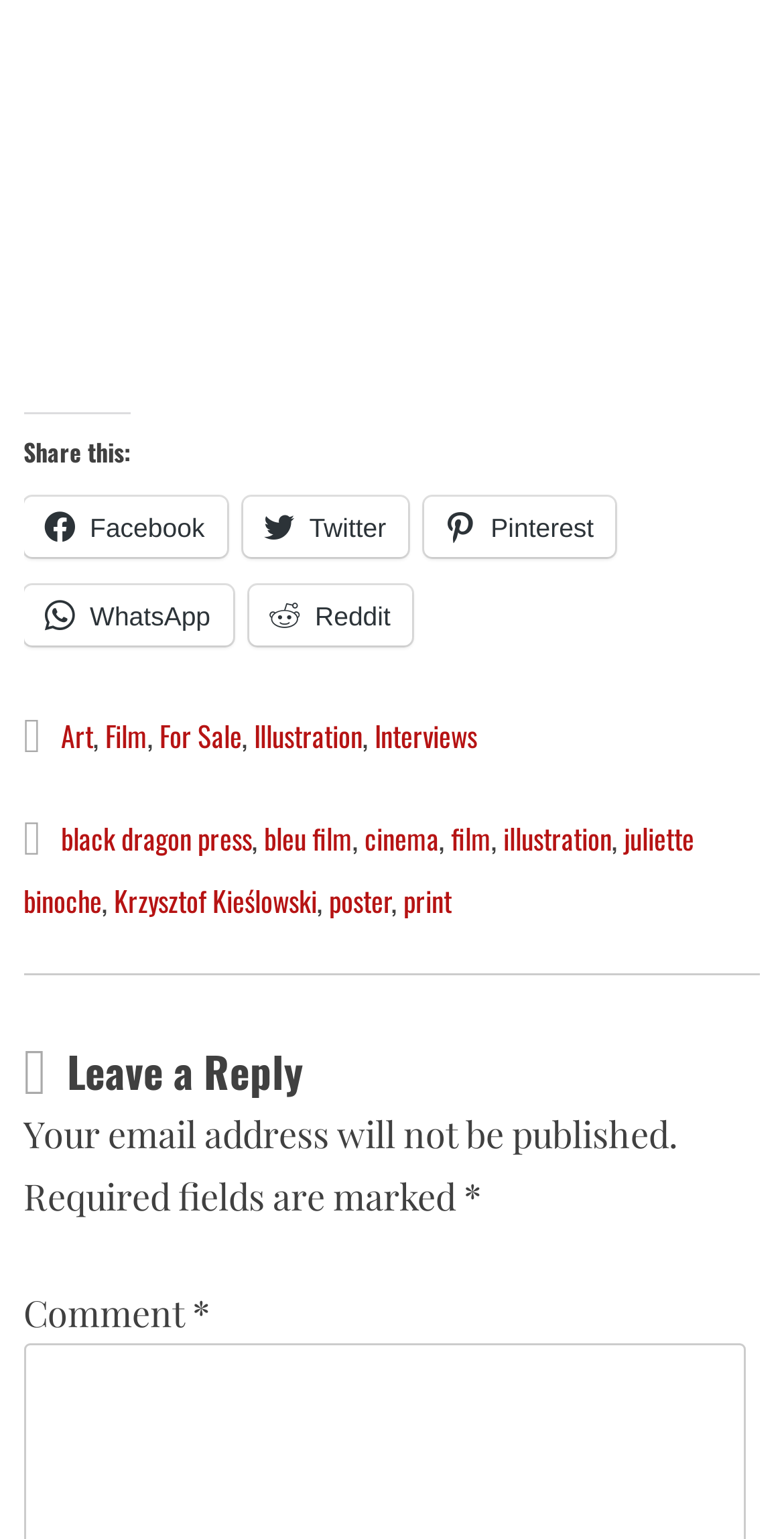Give a one-word or phrase response to the following question: What is the purpose of the section below the 'Leave a Reply' heading?

Comment form